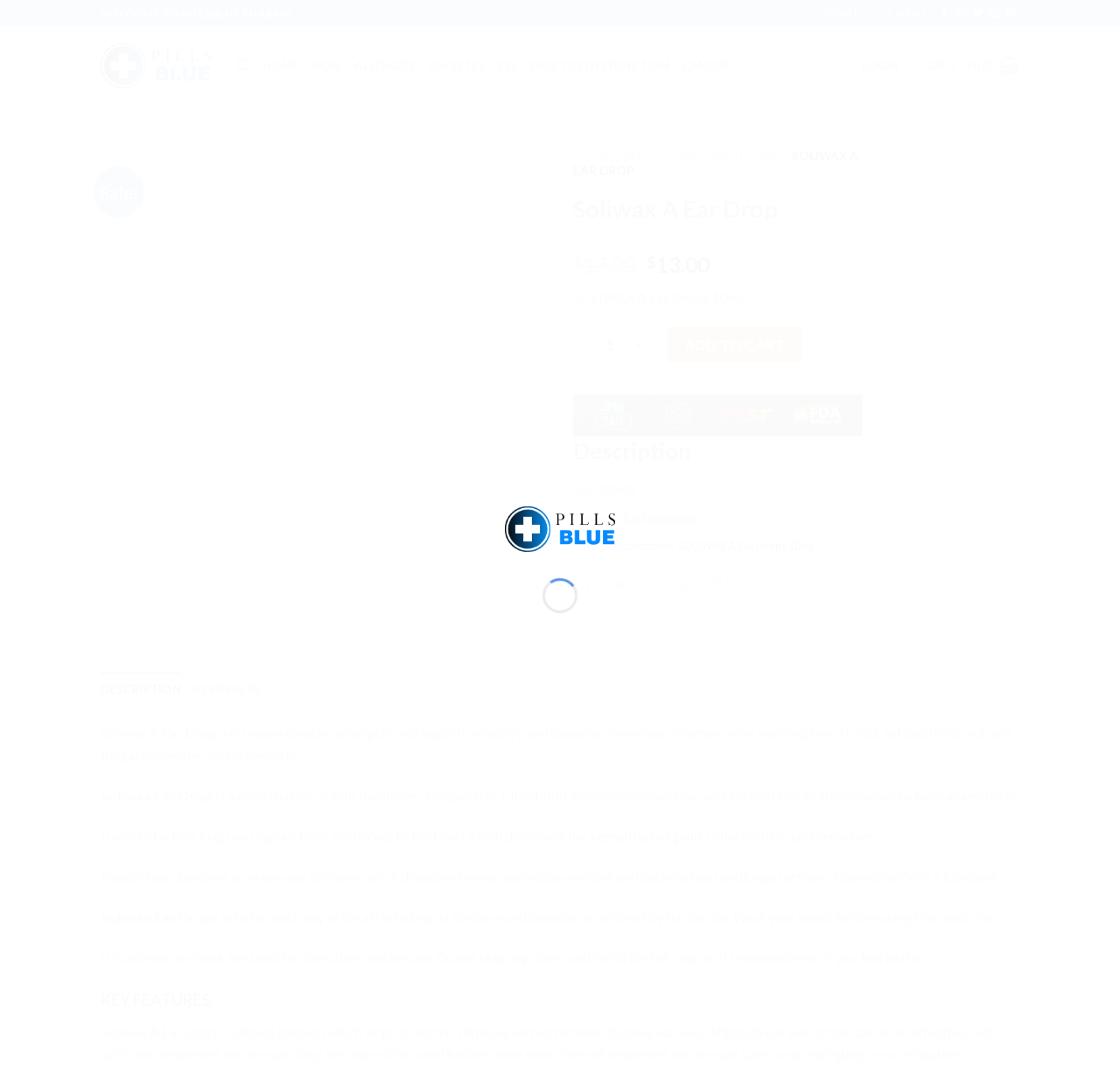Determine which piece of text is the heading of the webpage and provide it.

Soliwax A Ear Drop